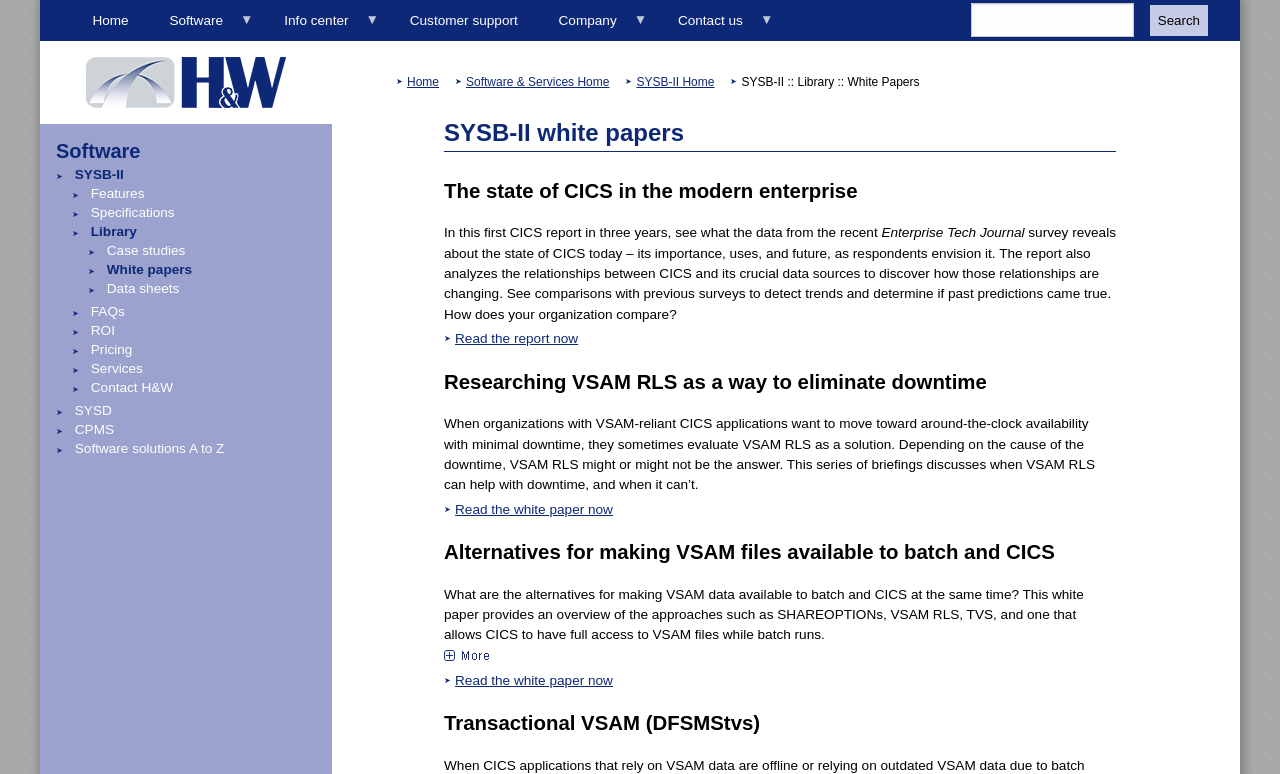Please answer the following question using a single word or phrase: 
What type of content is available in the Library section?

White papers